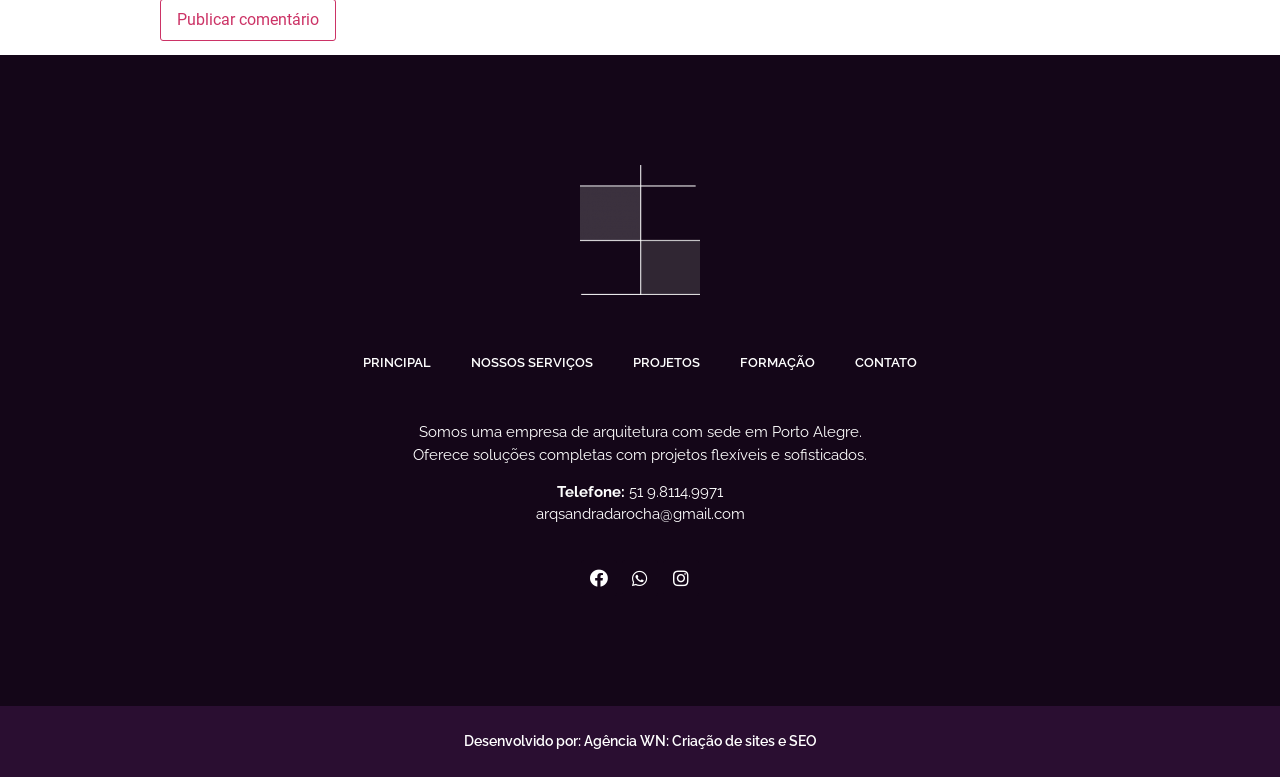What is the company's phone number?
Using the image, respond with a single word or phrase.

51 9.8114.9971